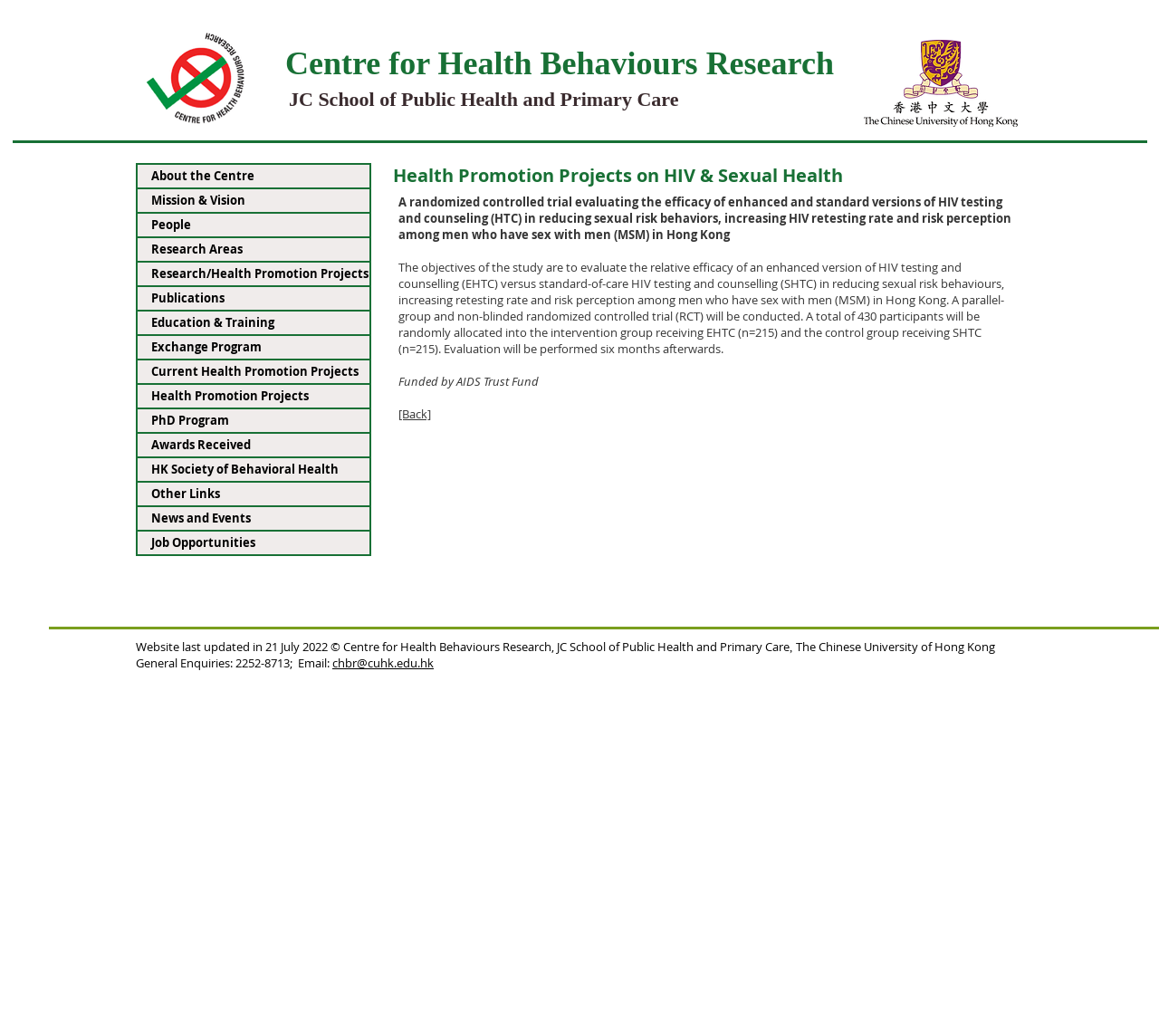Review the image closely and give a comprehensive answer to the question: What is the last updated date of the website?

The last updated date of the website can be found in the static text element at the bottom of the webpage, which reads 'Website last updated in 21 July 2022'.